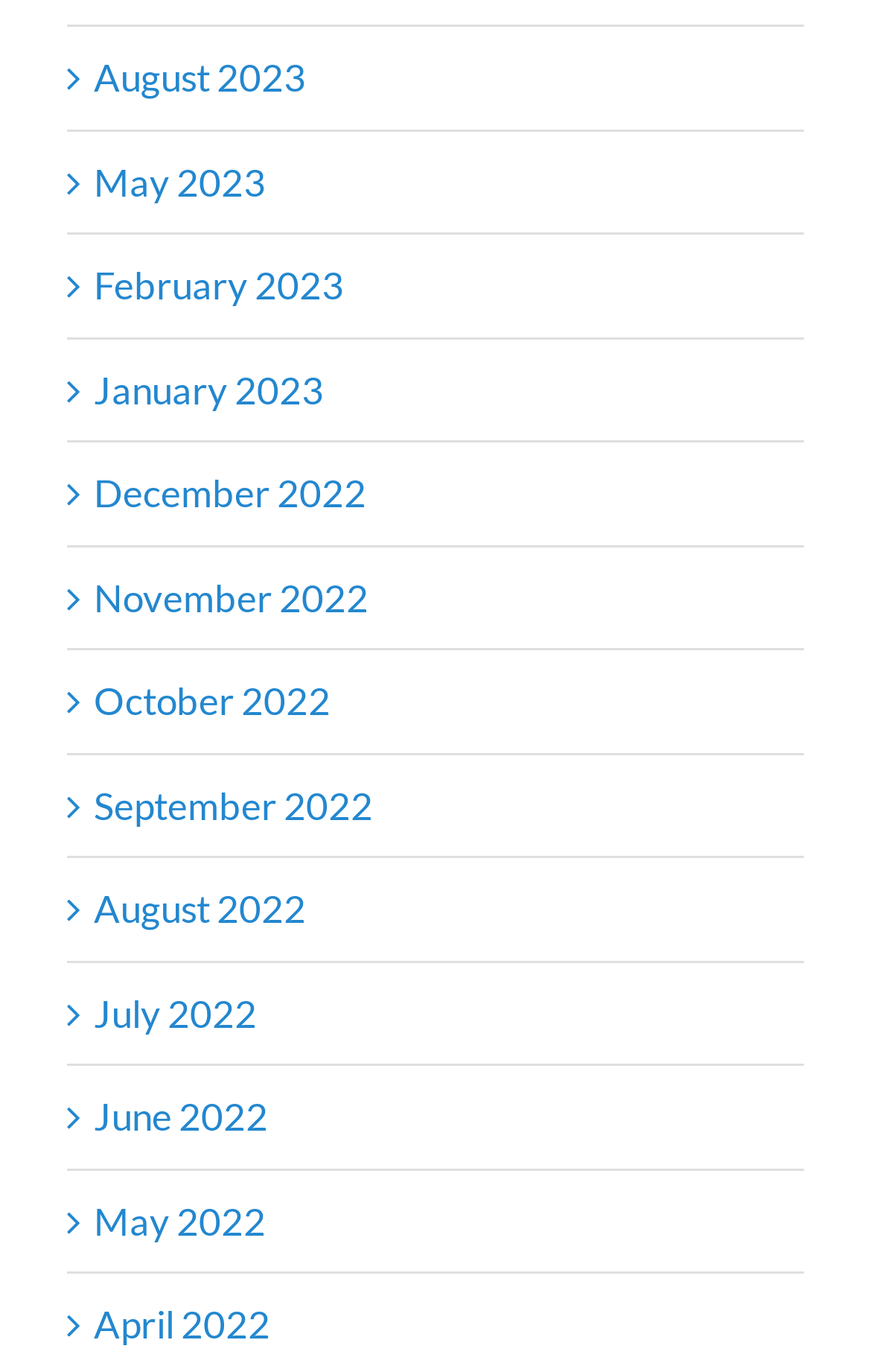Find the bounding box coordinates of the element to click in order to complete this instruction: "View December 2022". The bounding box coordinates must be four float numbers between 0 and 1, denoted as [left, top, right, bottom].

[0.108, 0.342, 0.421, 0.376]